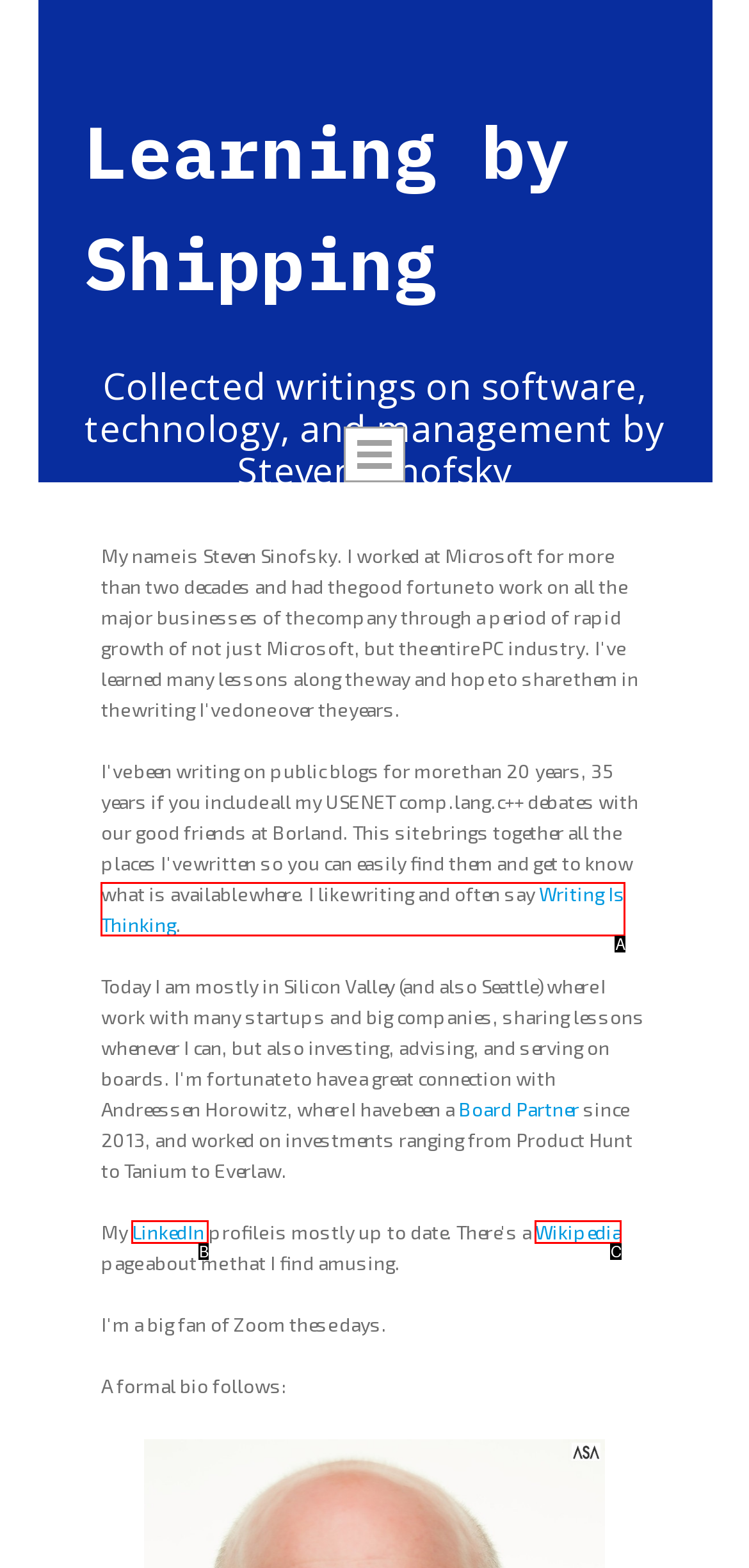Identify the UI element that corresponds to this description: Writing Is Thinking
Respond with the letter of the correct option.

A